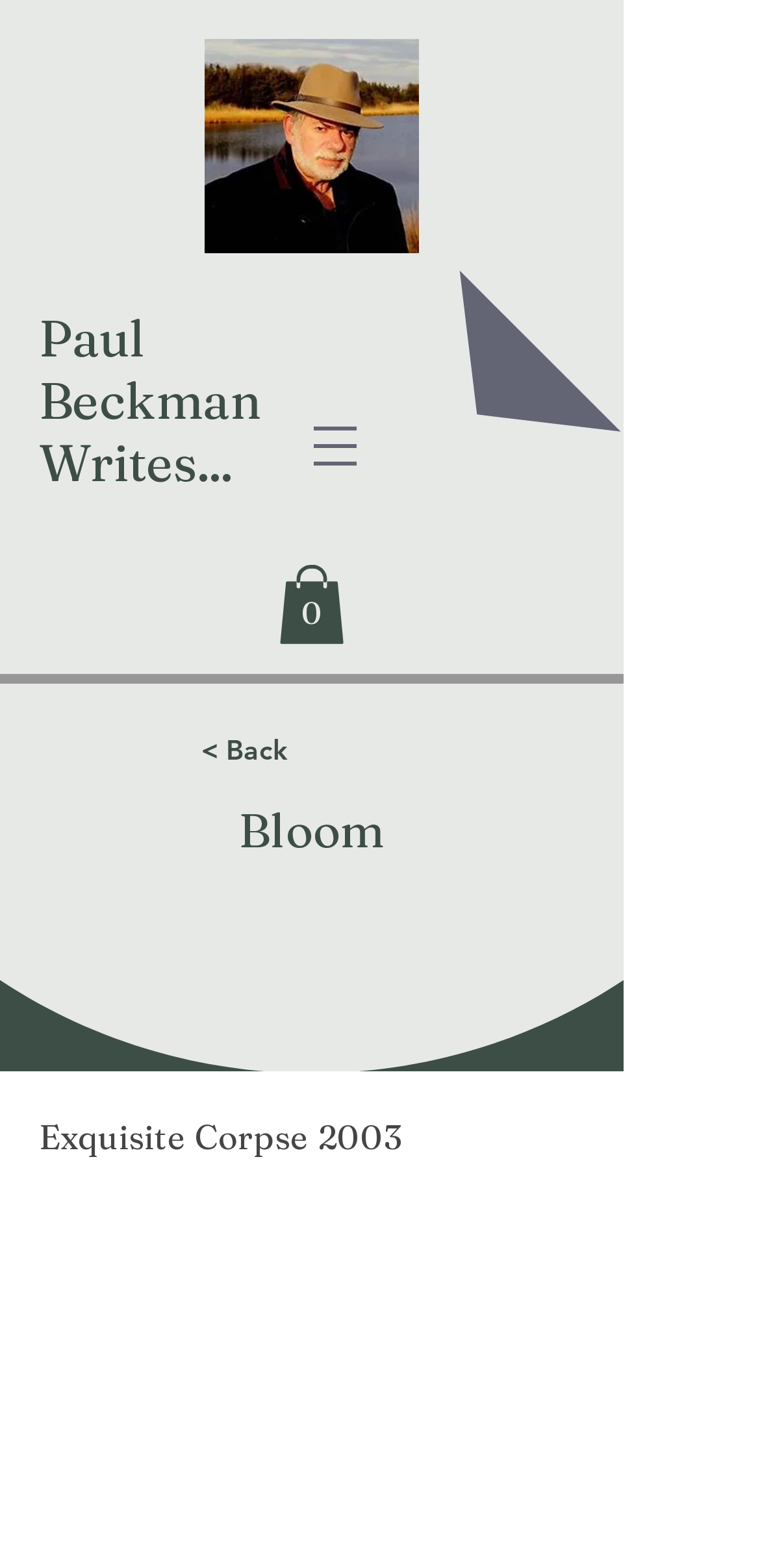Provide a one-word or one-phrase answer to the question:
How many items are in the cart?

0